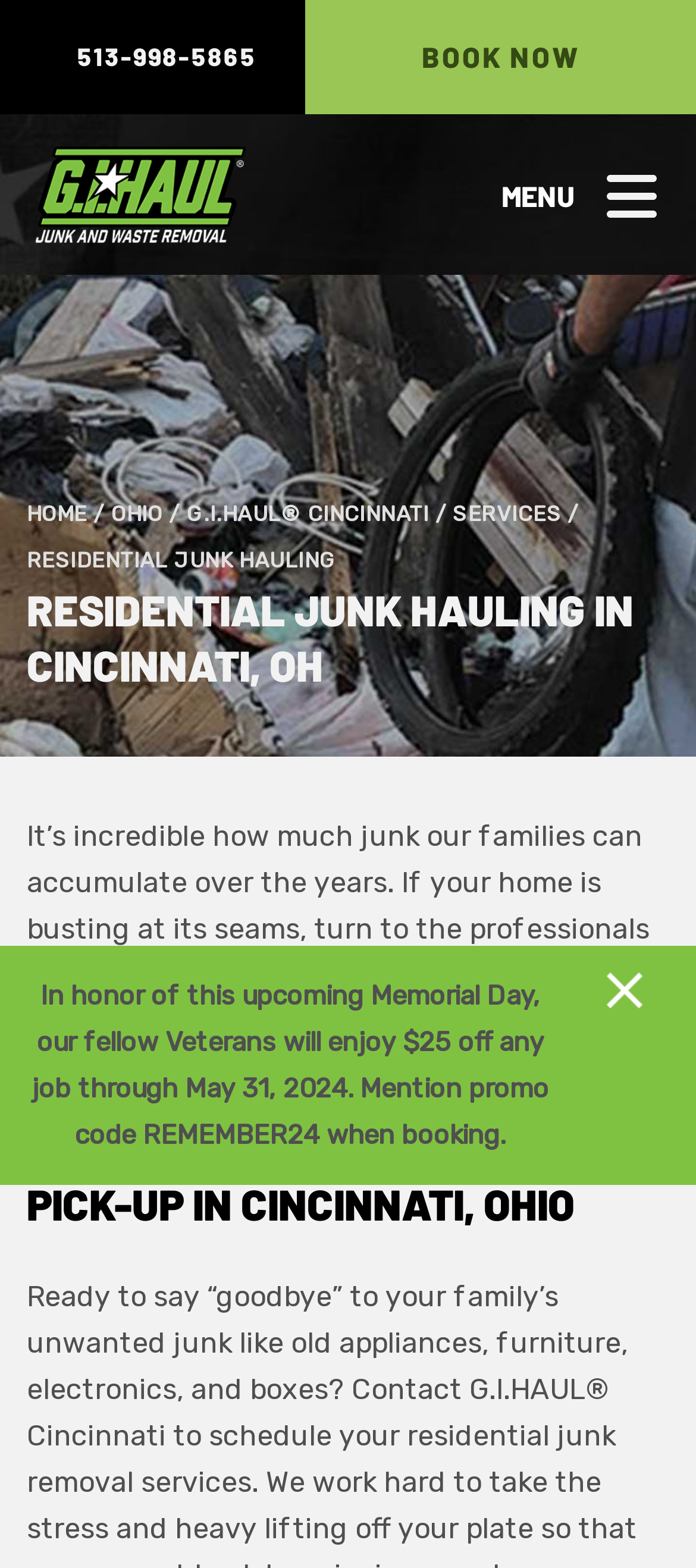What type of service is being offered?
Answer the question with a thorough and detailed explanation.

I found the type of service by reading the heading element 'RESIDENTIAL JUNK HAULING IN CINCINNATI, OH' and also by looking at the text 'RESIDENTIAL JUNK HAULING' which is a subheading.